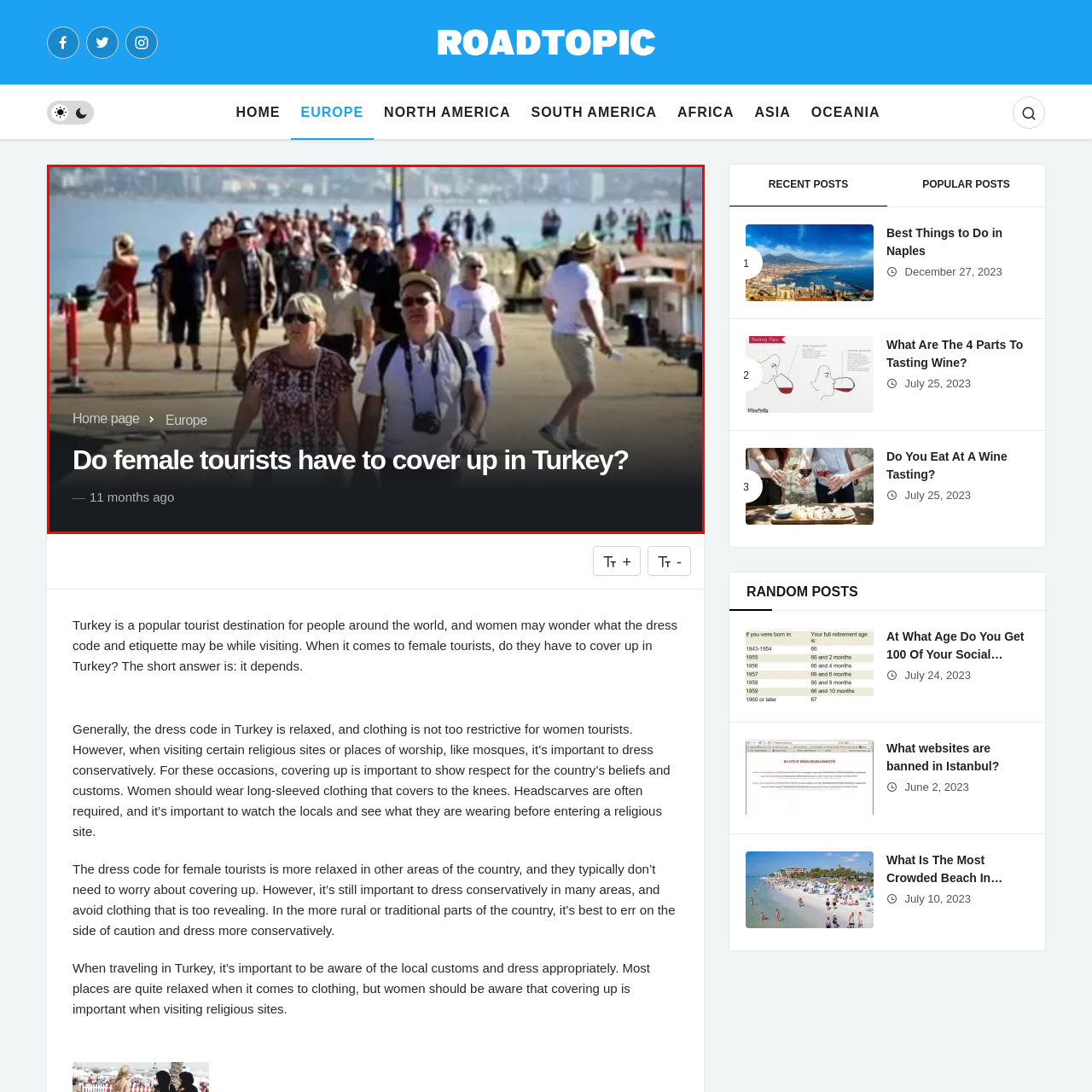View the image within the red box and answer the following question with a concise word or phrase:
How long ago was the discussion about female tourists covering up in Turkey?

Approximately 11 months